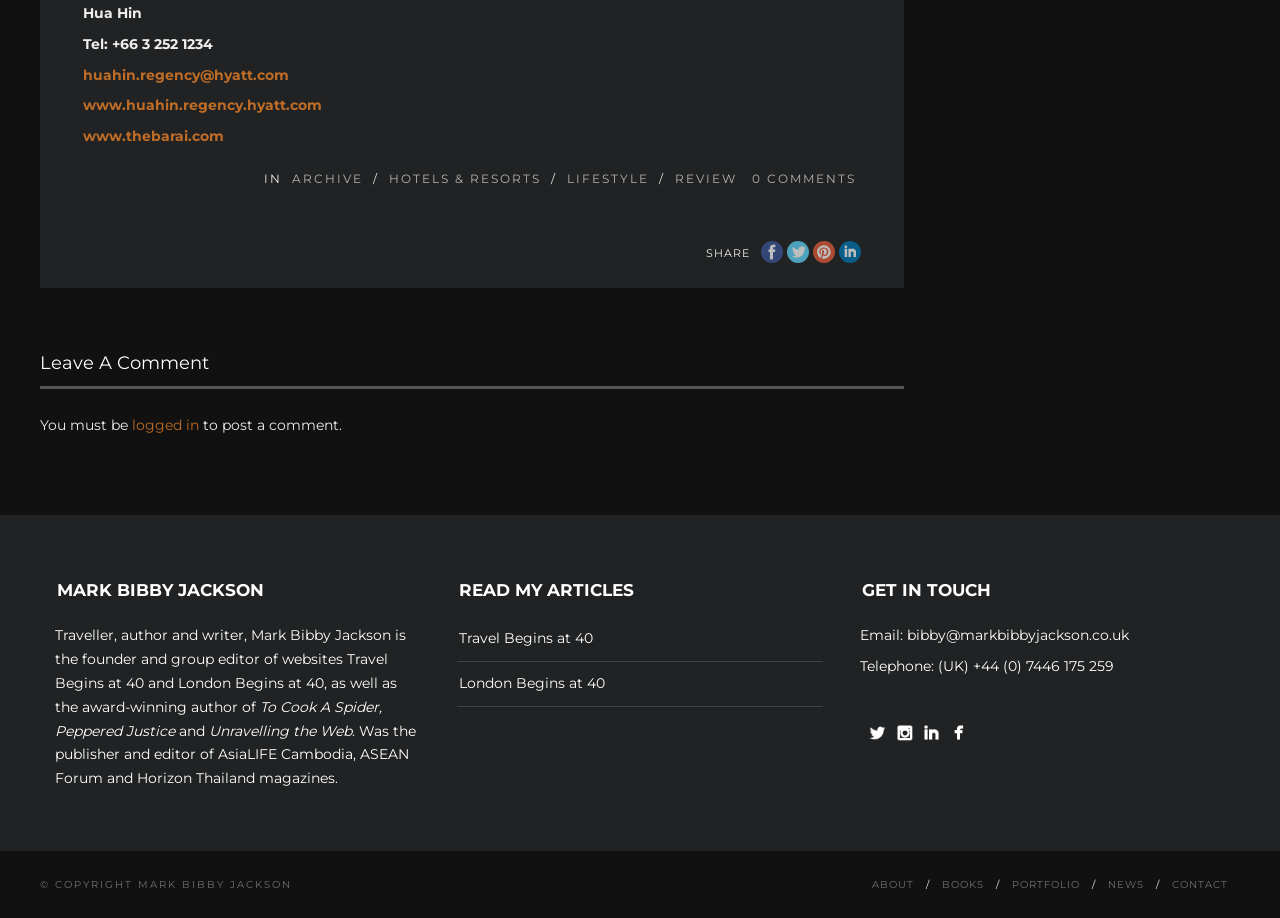Respond to the following query with just one word or a short phrase: 
How many social media links are there in the 'GET IN TOUCH' section?

4